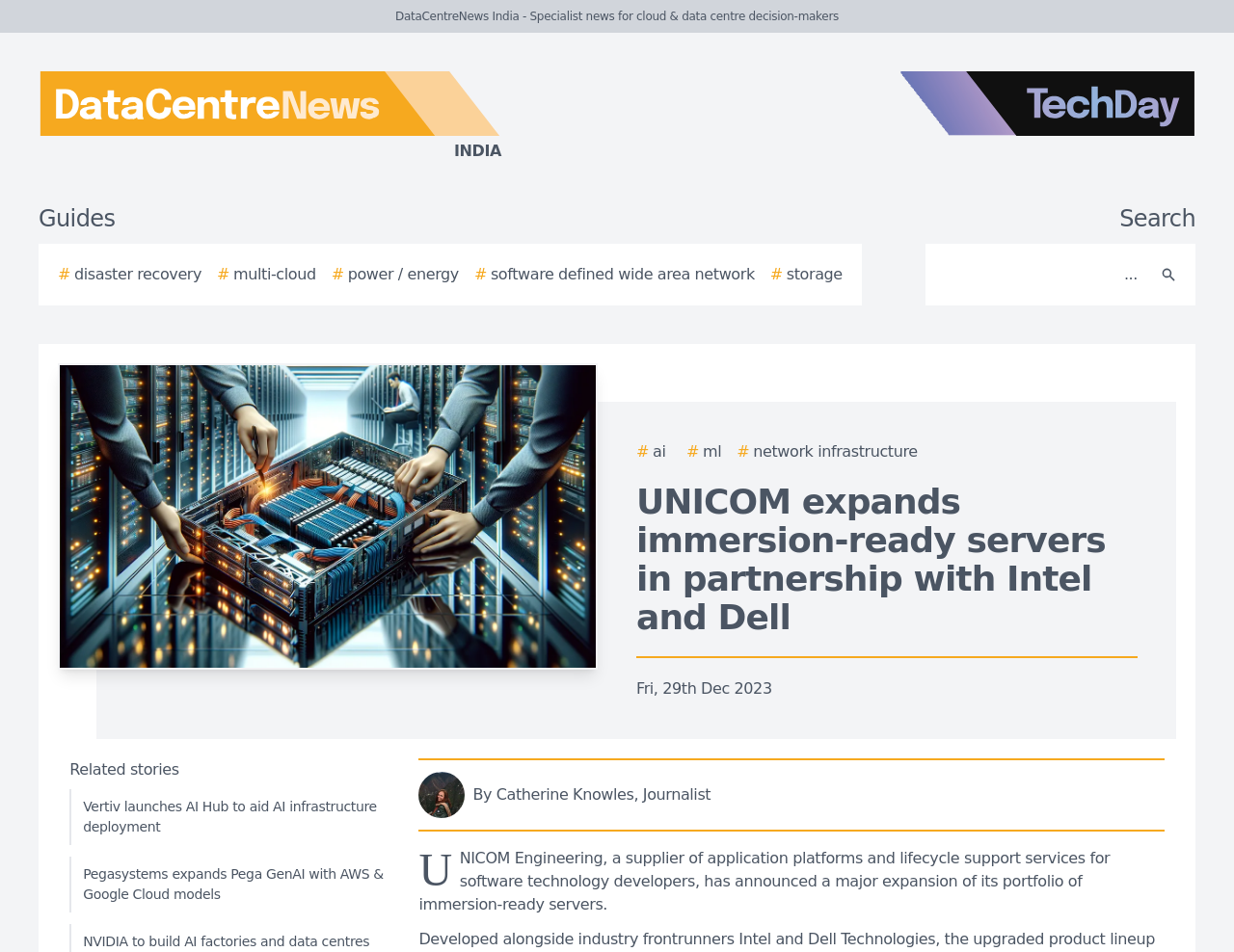Identify the bounding box coordinates of the element that should be clicked to fulfill this task: "Check the author's profile". The coordinates should be provided as four float numbers between 0 and 1, i.e., [left, top, right, bottom].

[0.339, 0.811, 0.944, 0.859]